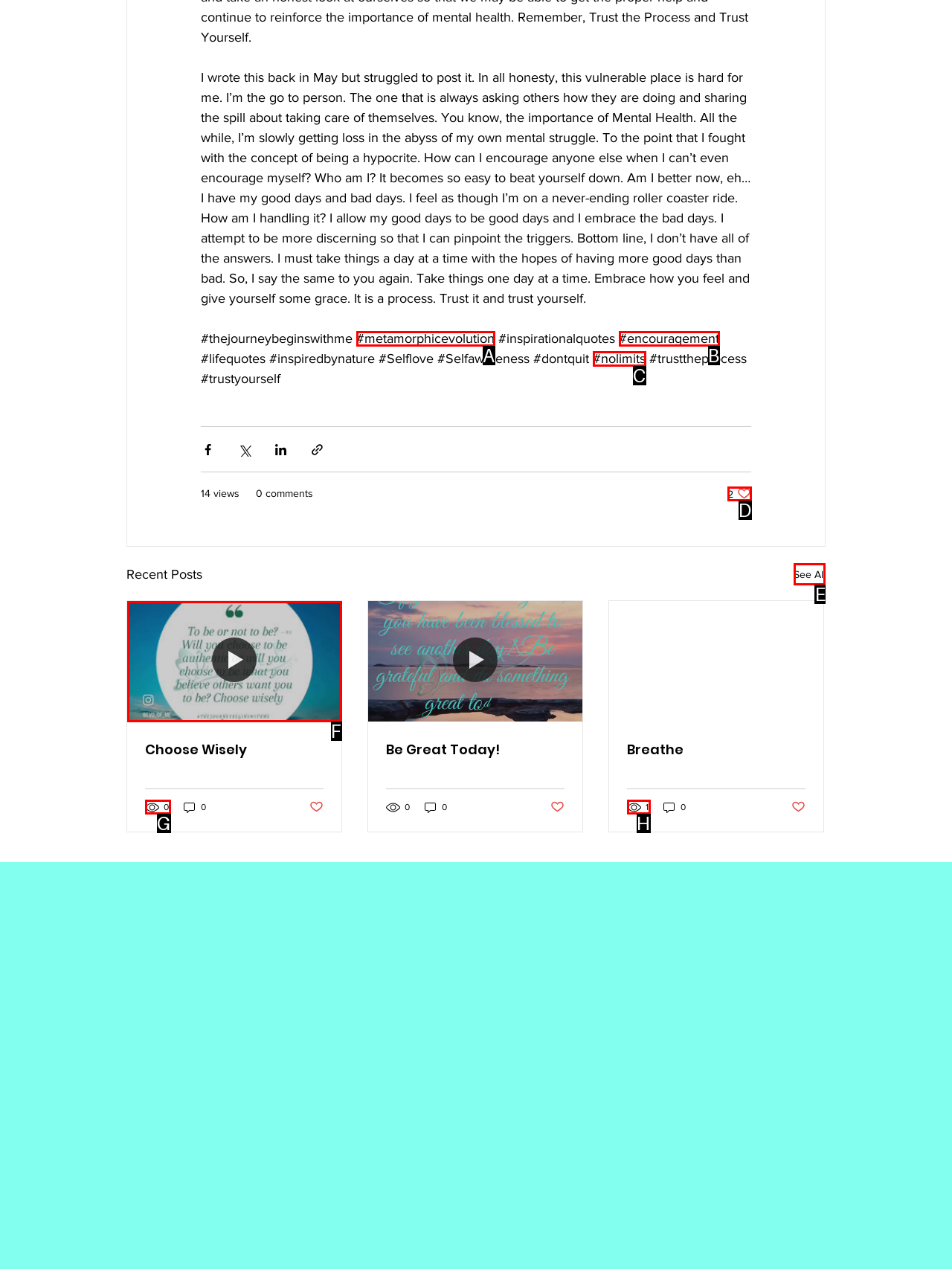Select the UI element that should be clicked to execute the following task: View more recent posts
Provide the letter of the correct choice from the given options.

E